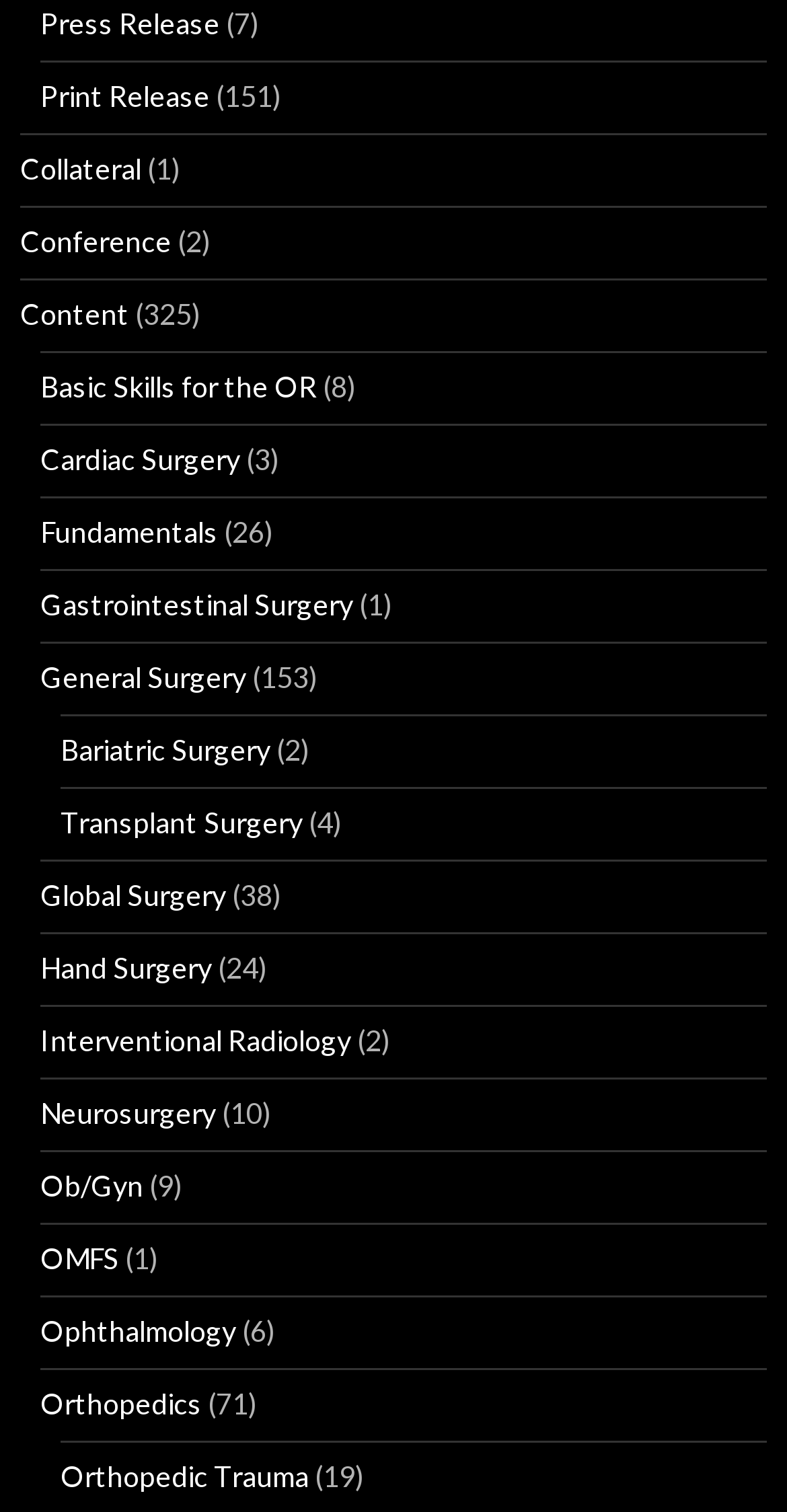How many links are there on this webpage?
Please provide a single word or phrase as the answer based on the screenshot.

24